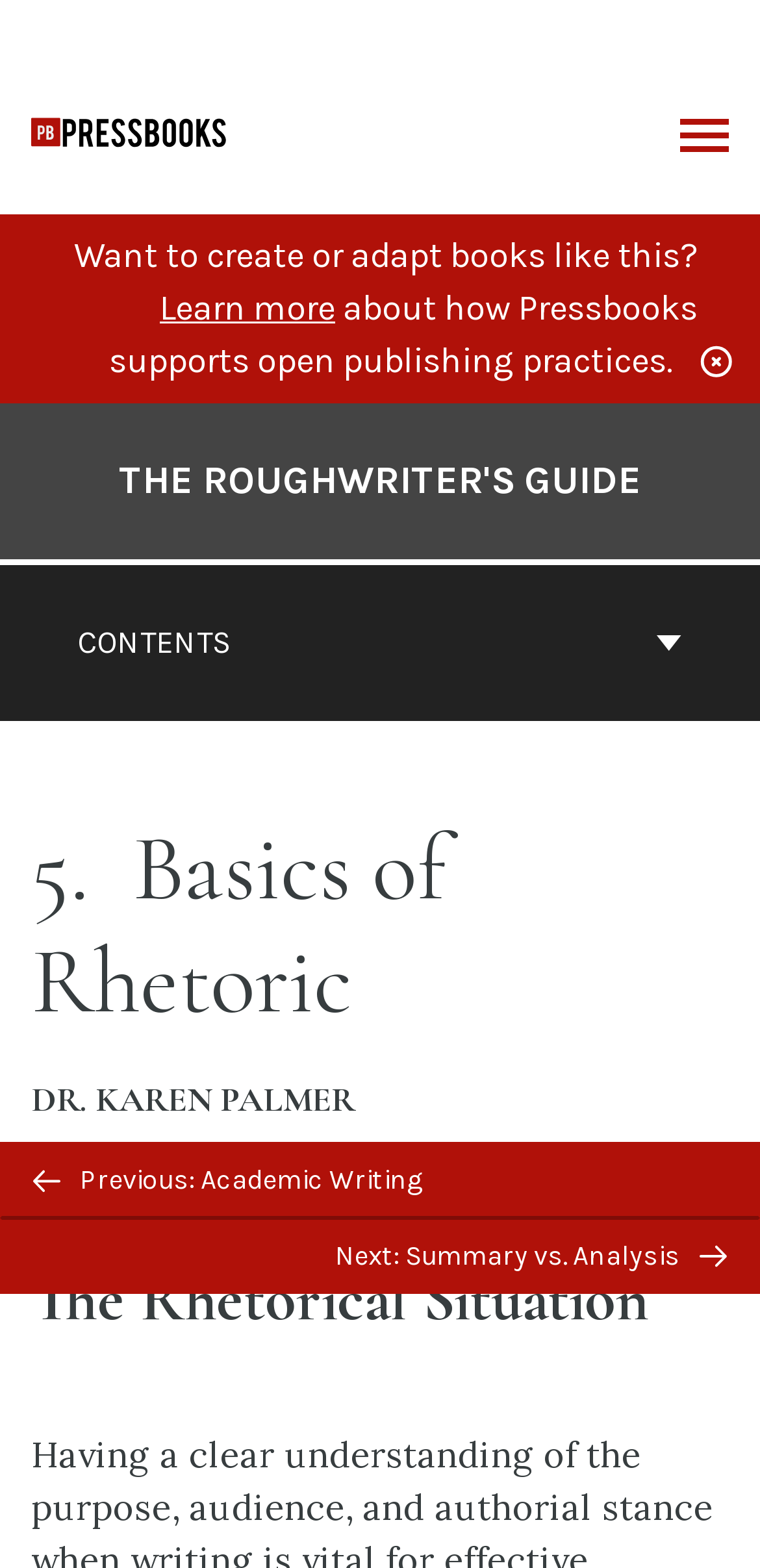What is the current chapter in the book?
Please respond to the question with a detailed and informative answer.

The heading element with the content '5. Basics of Rhetoric' suggests that the current chapter is 'Basics of Rhetoric', which is also supported by the meta description 'Basics of Rhetoric – The RoughWriter's Guide'.